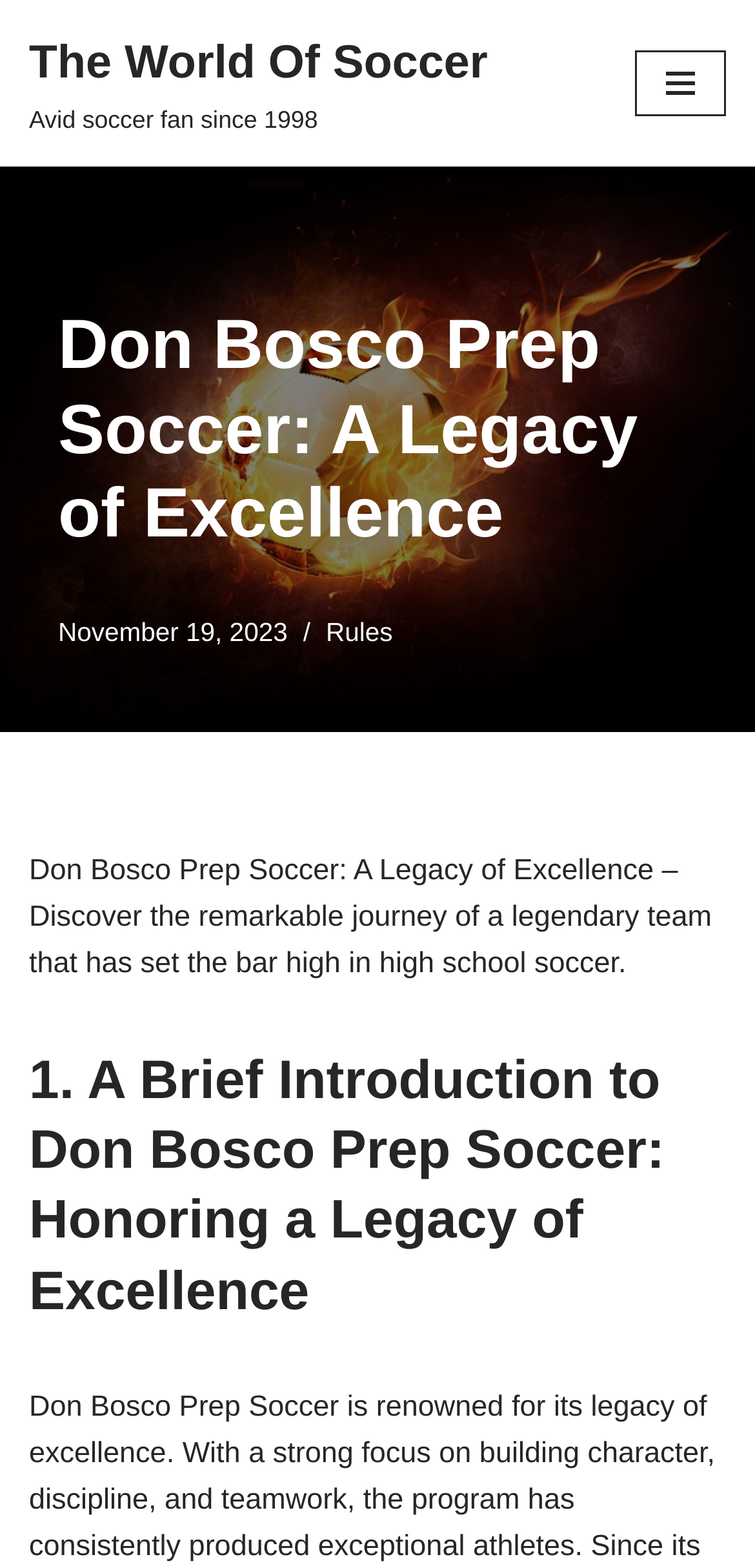Based on the image, provide a detailed response to the question:
What is the topic of the first section?

I found the topic of the first section by looking at the heading element with the text '1. A Brief Introduction to Don Bosco Prep Soccer: Honoring a Legacy of Excellence'. The heading indicates that the first section is an introduction to Don Bosco Prep Soccer.